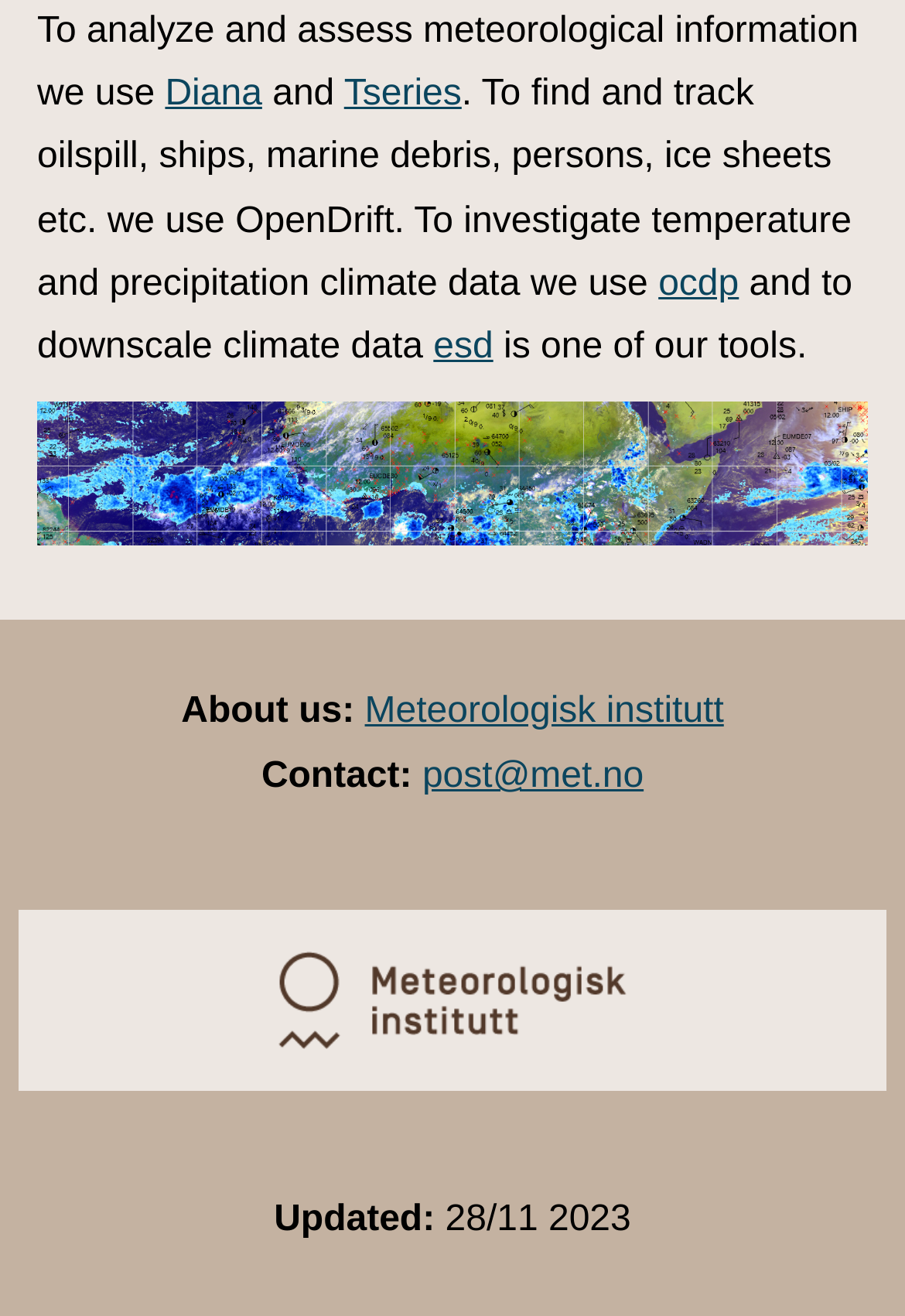What is the email address for contact?
Deliver a detailed and extensive answer to the question.

The answer can be found by looking at the 'Contact:' section, which shows the email address 'post@met.no'.